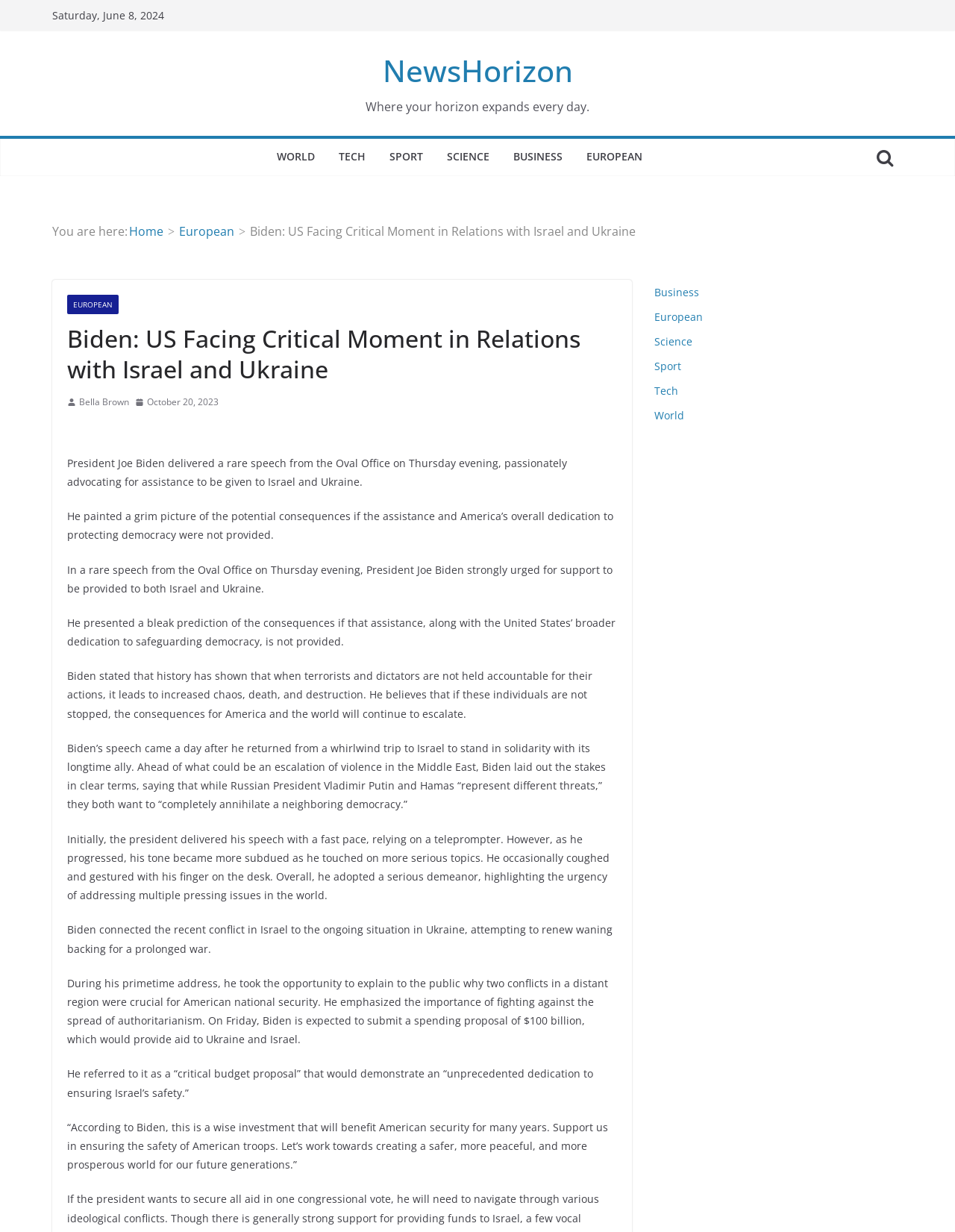Who is the author of the article?
Based on the screenshot, provide your answer in one word or phrase.

Bella Brown